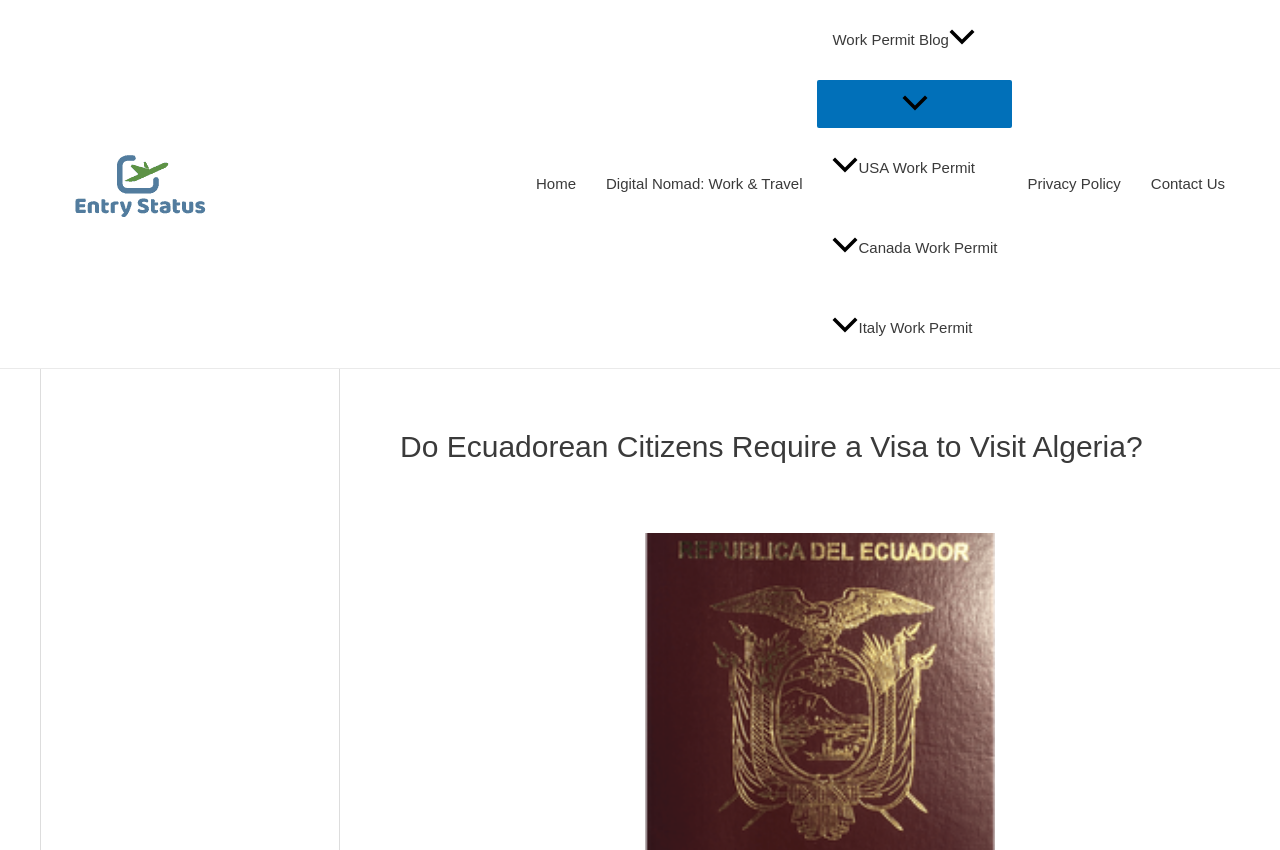Determine the bounding box for the UI element described here: "Italy Work Permit".

[0.639, 0.339, 0.791, 0.433]